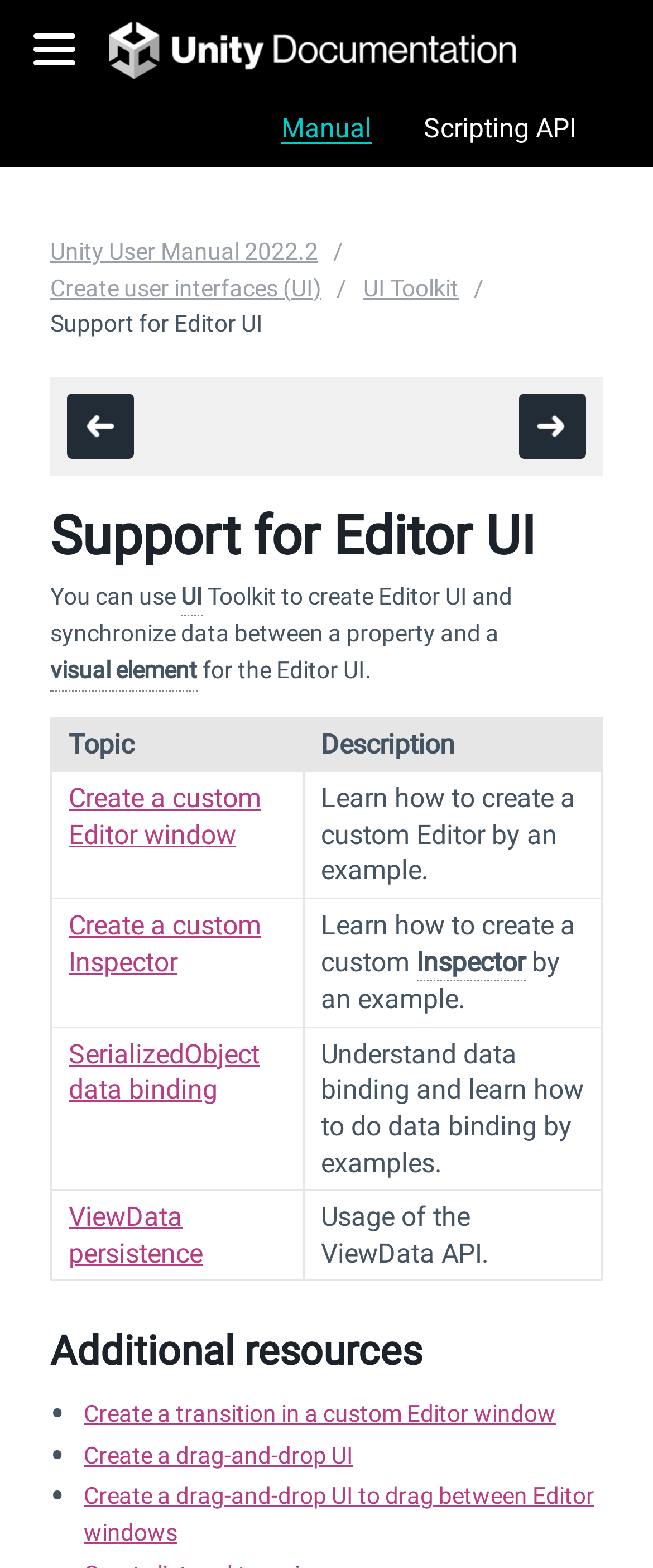Specify the bounding box coordinates of the area to click in order to follow the given instruction: "Go to the UI Toolkit page."

[0.556, 0.173, 0.703, 0.196]